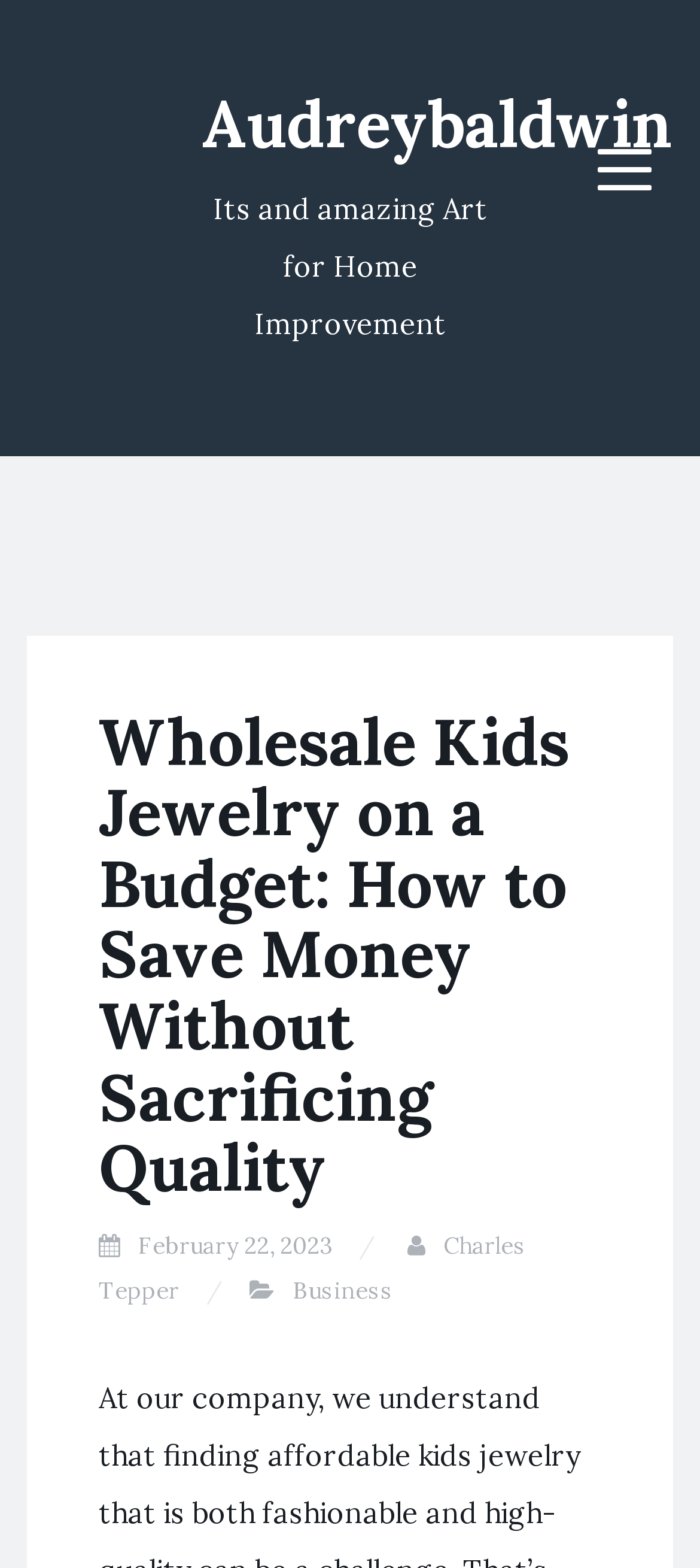Provide a comprehensive description of the webpage.

The webpage appears to be a blog post or article about wholesale kids' jewelry on a budget. At the top, there is a heading with the title "Audreybaldwin" and a link with the same text. Below this, there is a static text element that reads "Its and amazing Art for Home Improvement", which seems out of place and may be a mistake or unrelated to the main content.

To the right of the top heading, there is a button labeled "Menu" that, when expanded, reveals a header section with several links. The header section takes up most of the page's vertical space. Within this section, there is a heading with the same title as the webpage, "Wholesale Kids Jewelry on a Budget: How to Save Money Without Sacrificing Quality". Below this, there are three links: one with the date "February 22, 2023", another with the author's name "Charles Tepper", and a third with the category "Business".